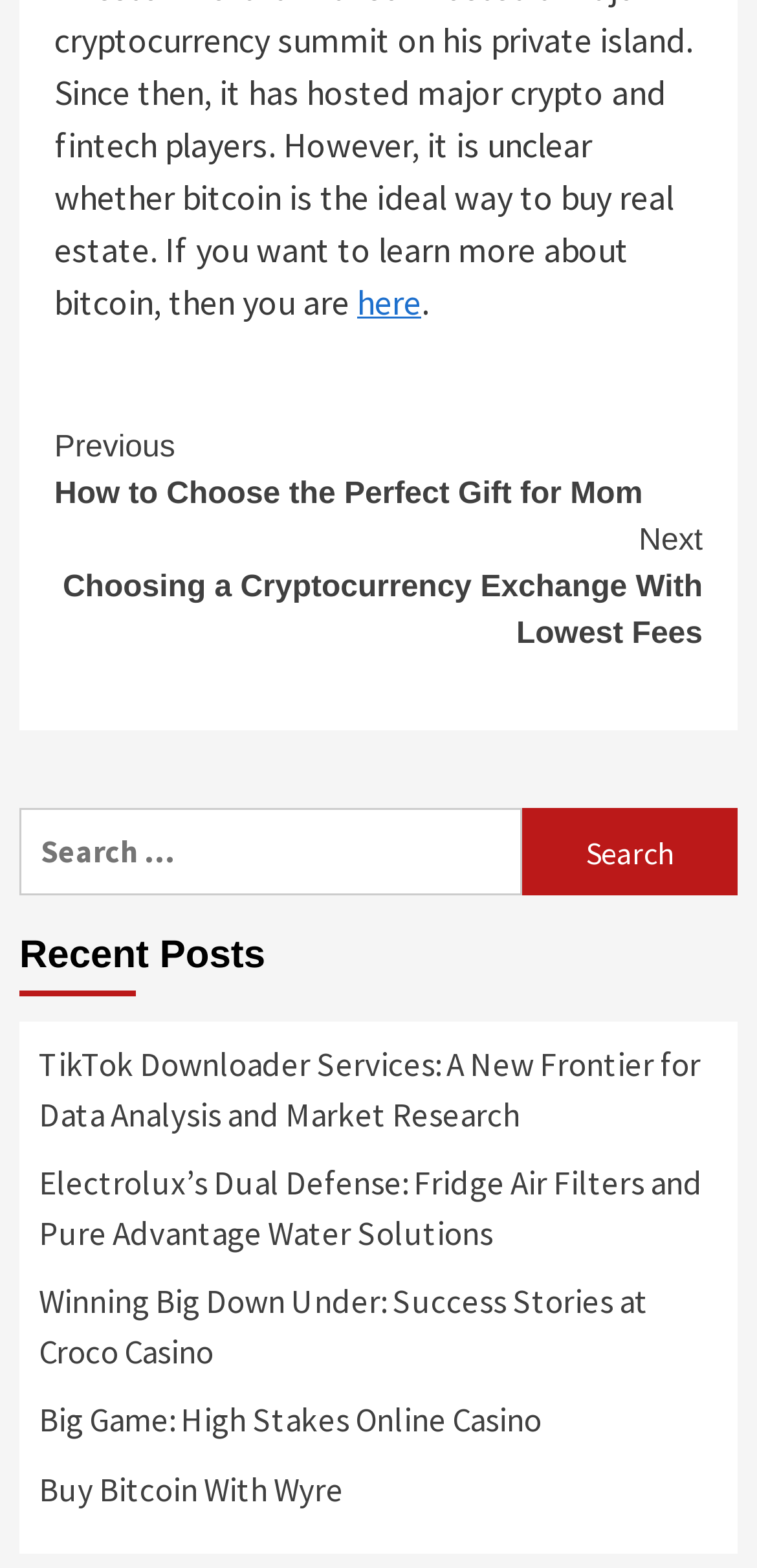How many recent posts are there?
Based on the image, respond with a single word or phrase.

5